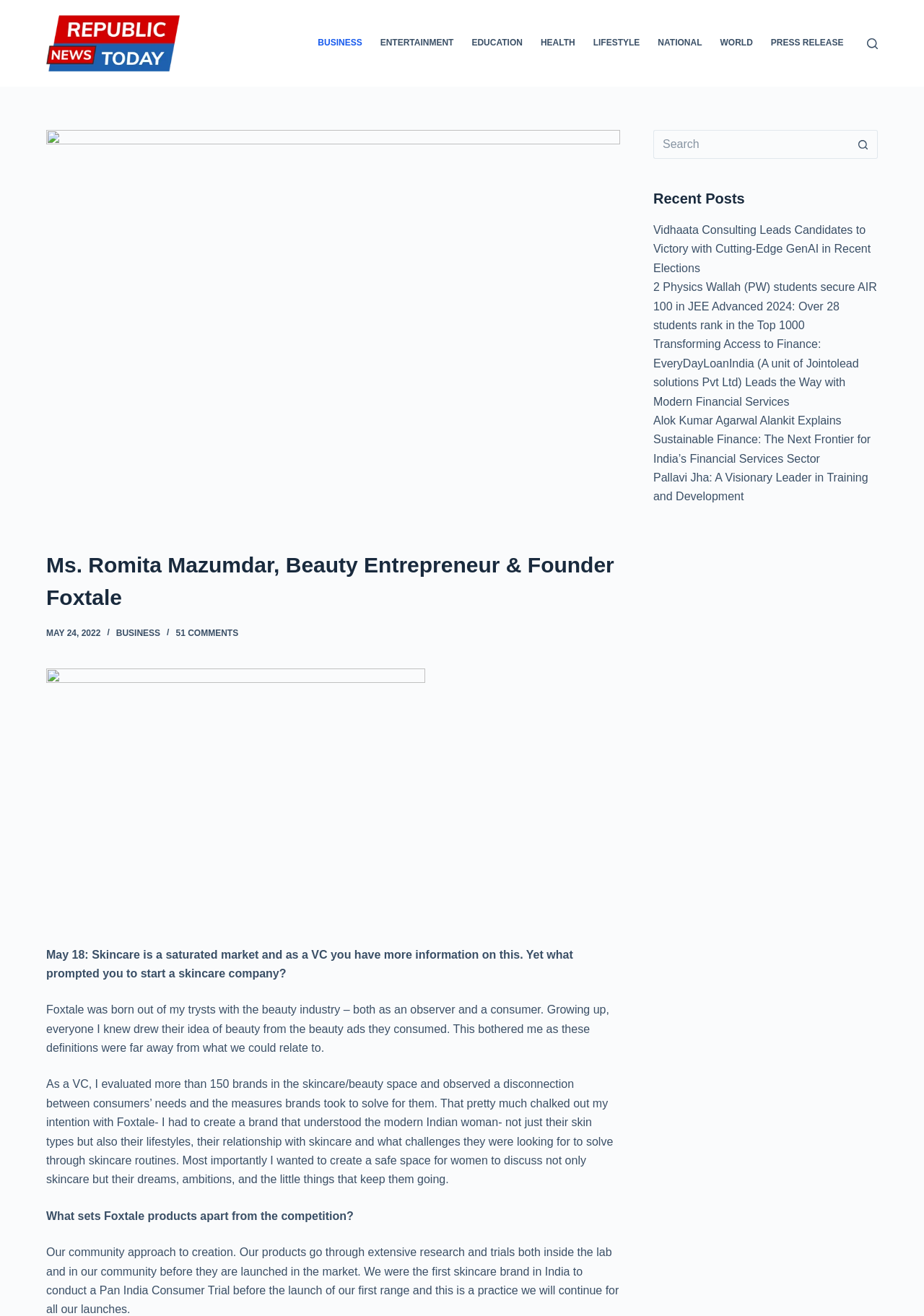What is the name of the skincare brand mentioned in the article?
Using the visual information from the image, give a one-word or short-phrase answer.

Foxtale